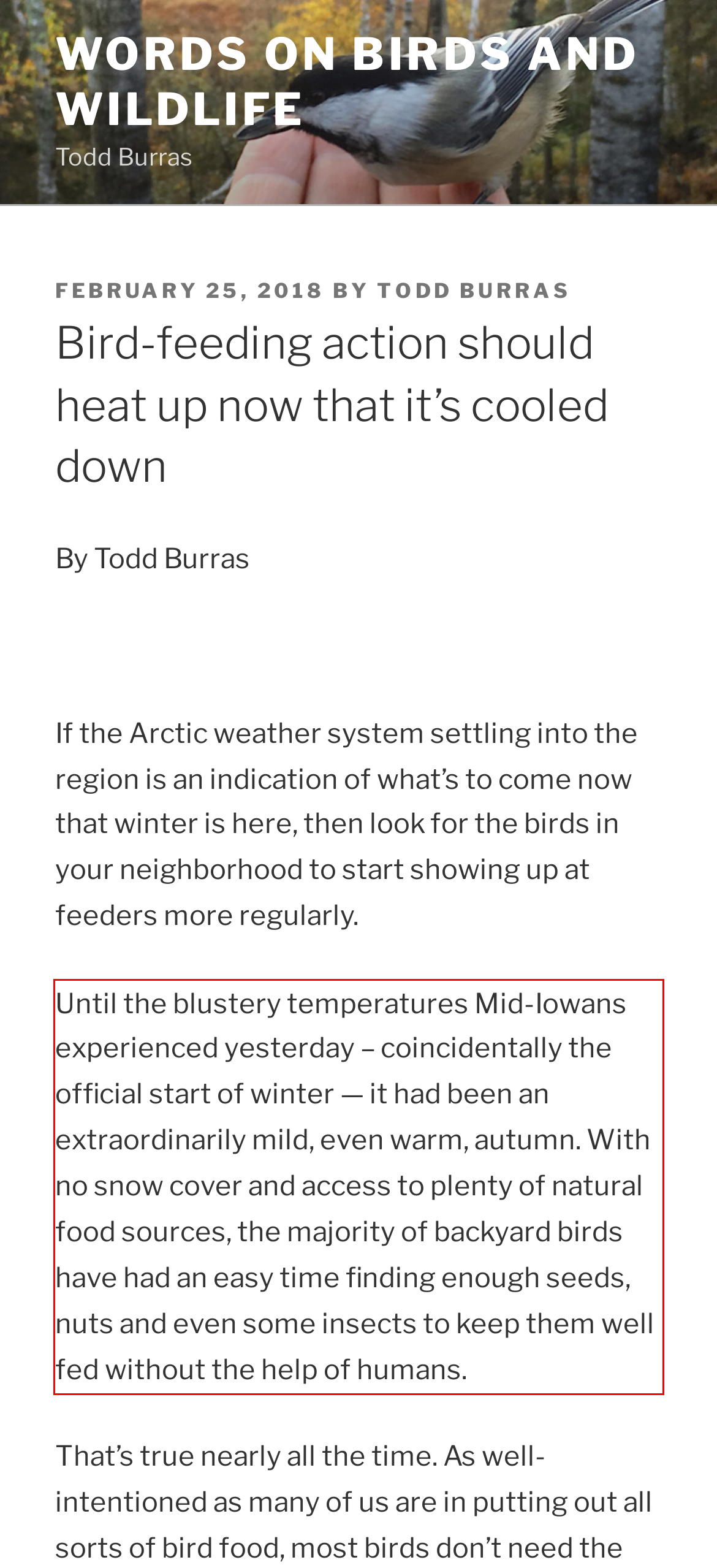From the provided screenshot, extract the text content that is enclosed within the red bounding box.

Until the blustery temperatures Mid-Iowans experienced yesterday – coincidentally the official start of winter — it had been an extraordinarily mild, even warm, autumn. With no snow cover and access to plenty of natural food sources, the majority of backyard birds have had an easy time finding enough seeds, nuts and even some insects to keep them well fed without the help of humans.